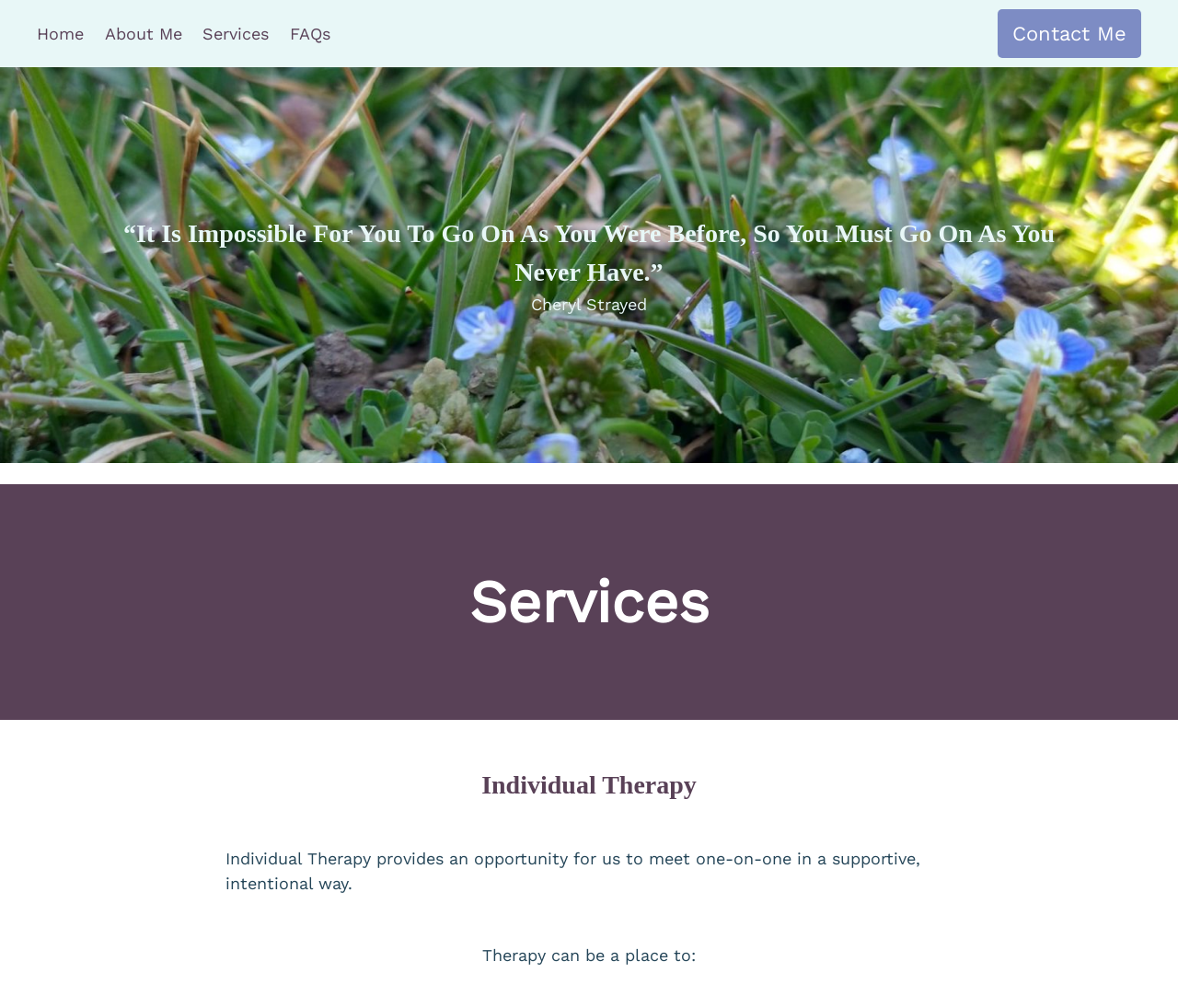Craft a detailed narrative of the webpage's structure and content.

The webpage is about Ruby Solomon's services, with a navigation menu at the top left corner featuring links to "Home", "About Me", "Services", and "FAQs". On the top right corner, there is a "Contact Me" link. 

Below the navigation menu, there is a quote from Cheryl Strayed, "“It Is Impossible For You To Go On As You Were Before, So You Must Go On As You Never Have.”", which spans almost the entire width of the page. 

Underneath the quote, there is a heading "Services" that stretches across the full width of the page. Below the "Services" heading, there is a subheading "Individual Therapy" located at the left side of the page. 

Following the "Individual Therapy" subheading, there is a paragraph of text that describes what individual therapy provides, stating that it is an opportunity to meet one-on-one in a supportive and intentional way. 

Further down, there is another paragraph that starts with "Therapy can be a place to:", which is located at the center of the page.